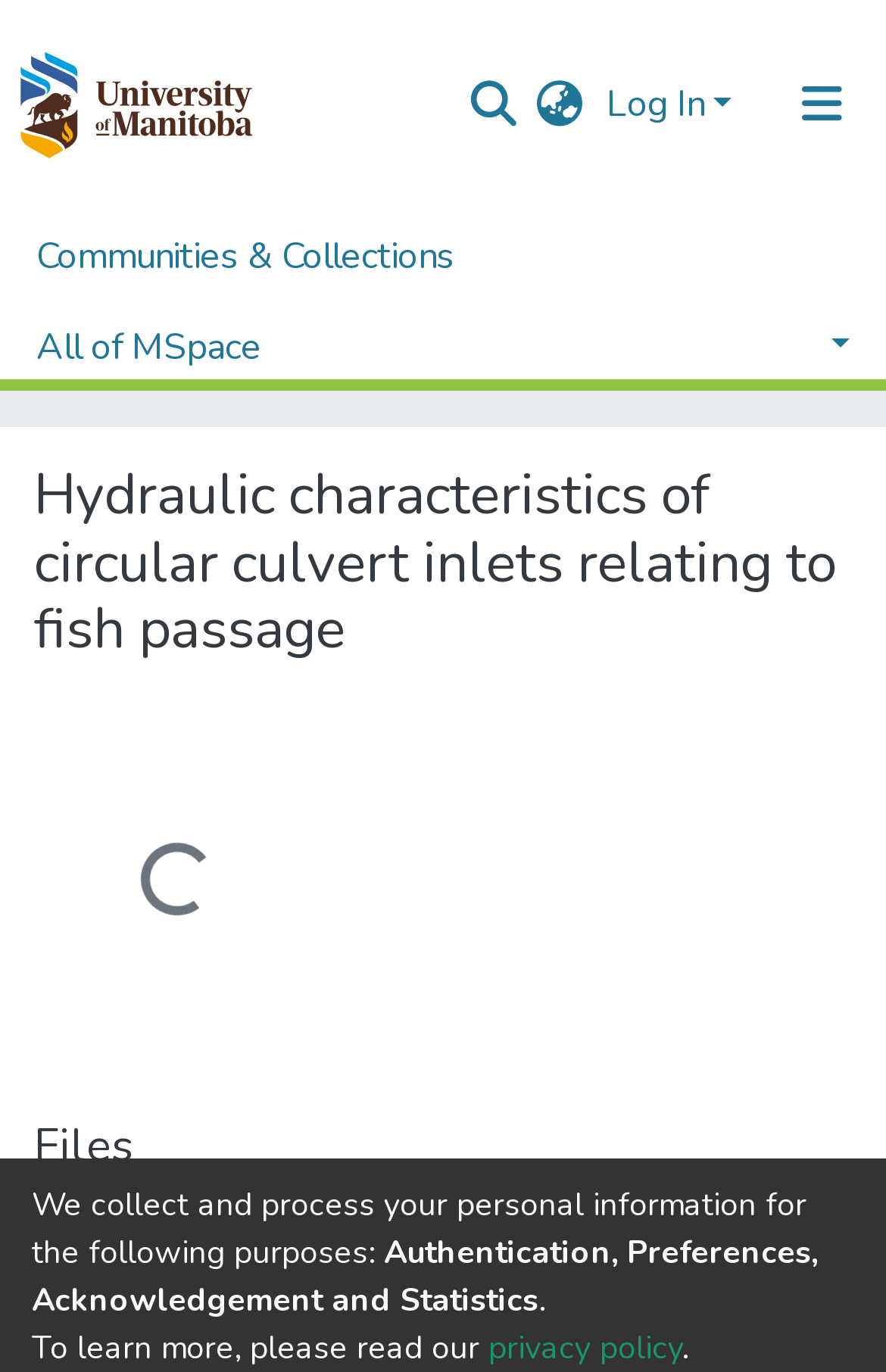Explain the contents of the webpage comprehensively.

This webpage appears to be a thesis presentation page, with a focus on the hydraulic characteristics of circular culvert inlets relating to fish passage. At the top of the page, there is a user profile bar with a repository logo on the left, a search bar in the middle, and a language switch button and a log-in button on the right. Below the user profile bar, there is a main navigation bar with links to "Communities & Collections", "All of MSpace", and "Statistics".

On the left side of the page, there is a breadcrumb navigation menu that shows the path from the home page to the current page, which is a thesis presentation page under the "Faculty of Graduate Studies (Electronic Theses and Practica)" category.

The main content of the page is divided into three sections. The first section has a heading that matches the title of the thesis, "Hydraulic characteristics of circular culvert inlets relating to fish passage". Below the heading, there is a status indicator that shows the page is loading.

The second section is labeled "Files" and contains a link to a PDF file named "hunt_martin.pdf" with a size of 3.79 MB.

The third section is labeled "Date" and appears to be a metadata section for the thesis.

At the bottom of the page, there is a notice about the collection and processing of personal information, with links to a privacy policy page.